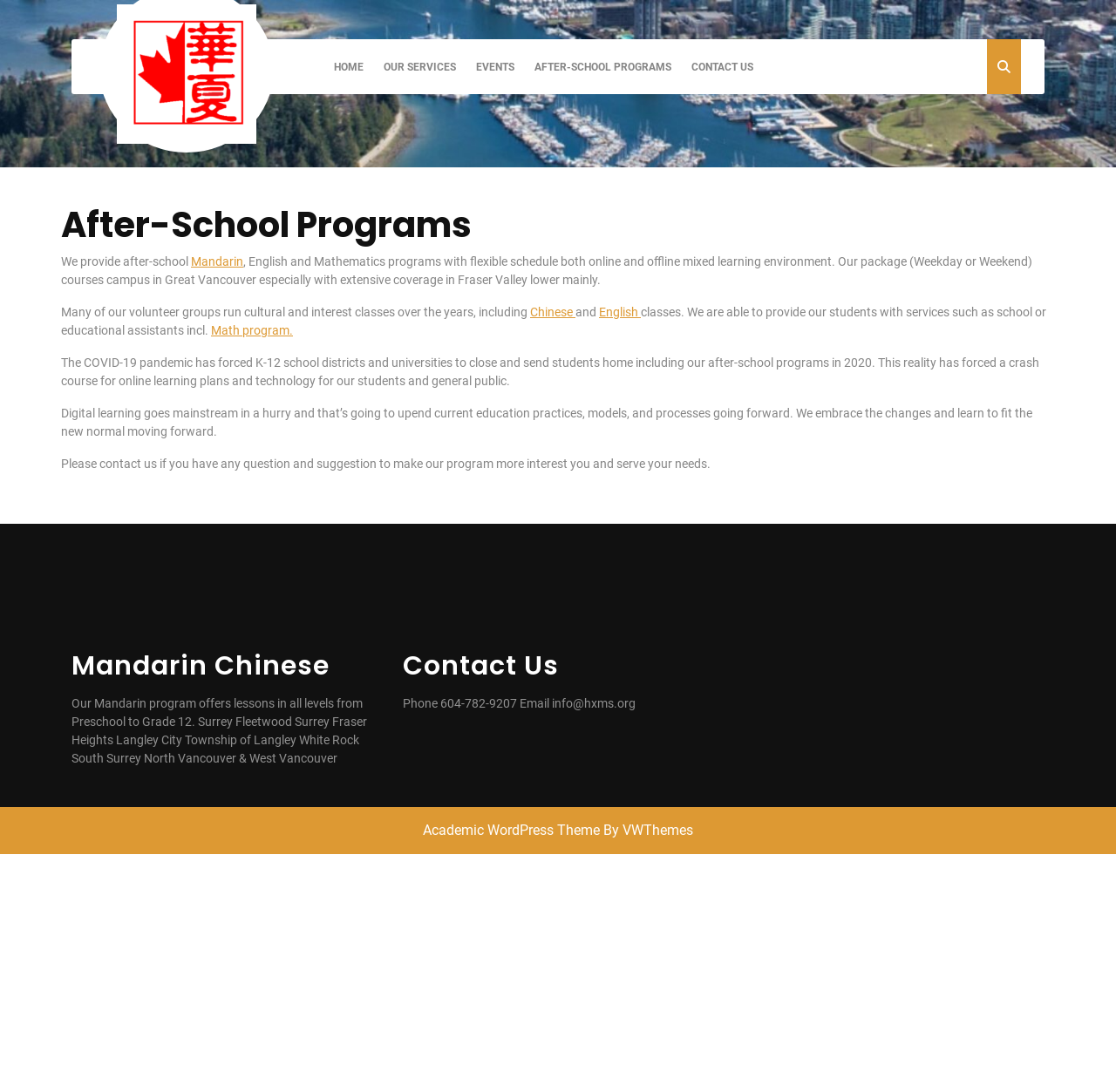Where are the courses campus located?
Analyze the screenshot and provide a detailed answer to the question.

According to the webpage, the courses are campus-based in Great Vancouver, especially with extensive coverage in Fraser Valley and lower mainland.